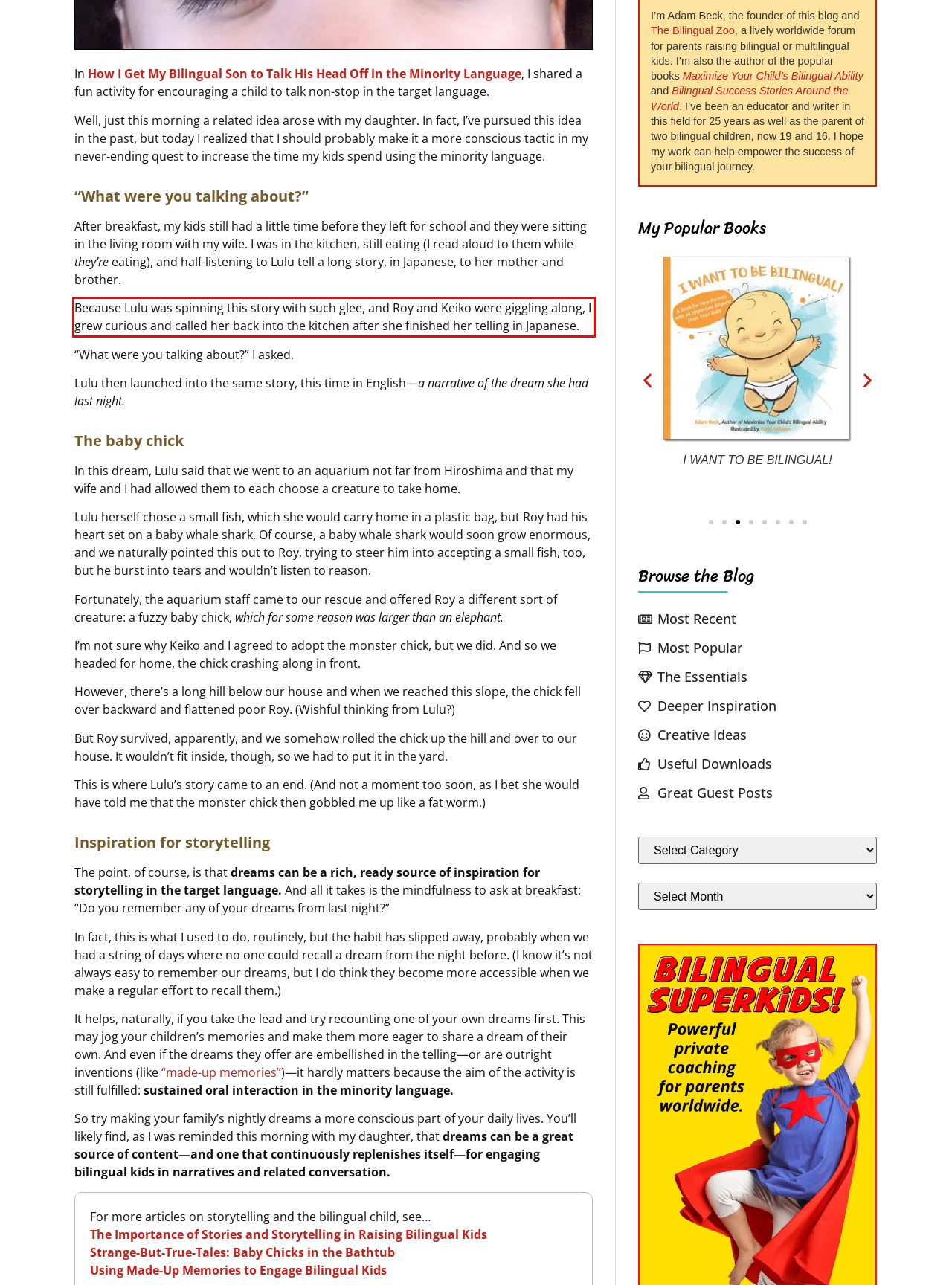Examine the webpage screenshot and use OCR to recognize and output the text within the red bounding box.

Because Lulu was spinning this story with such glee, and Roy and Keiko were giggling along, I grew curious and called her back into the kitchen after she finished her telling in Japanese.